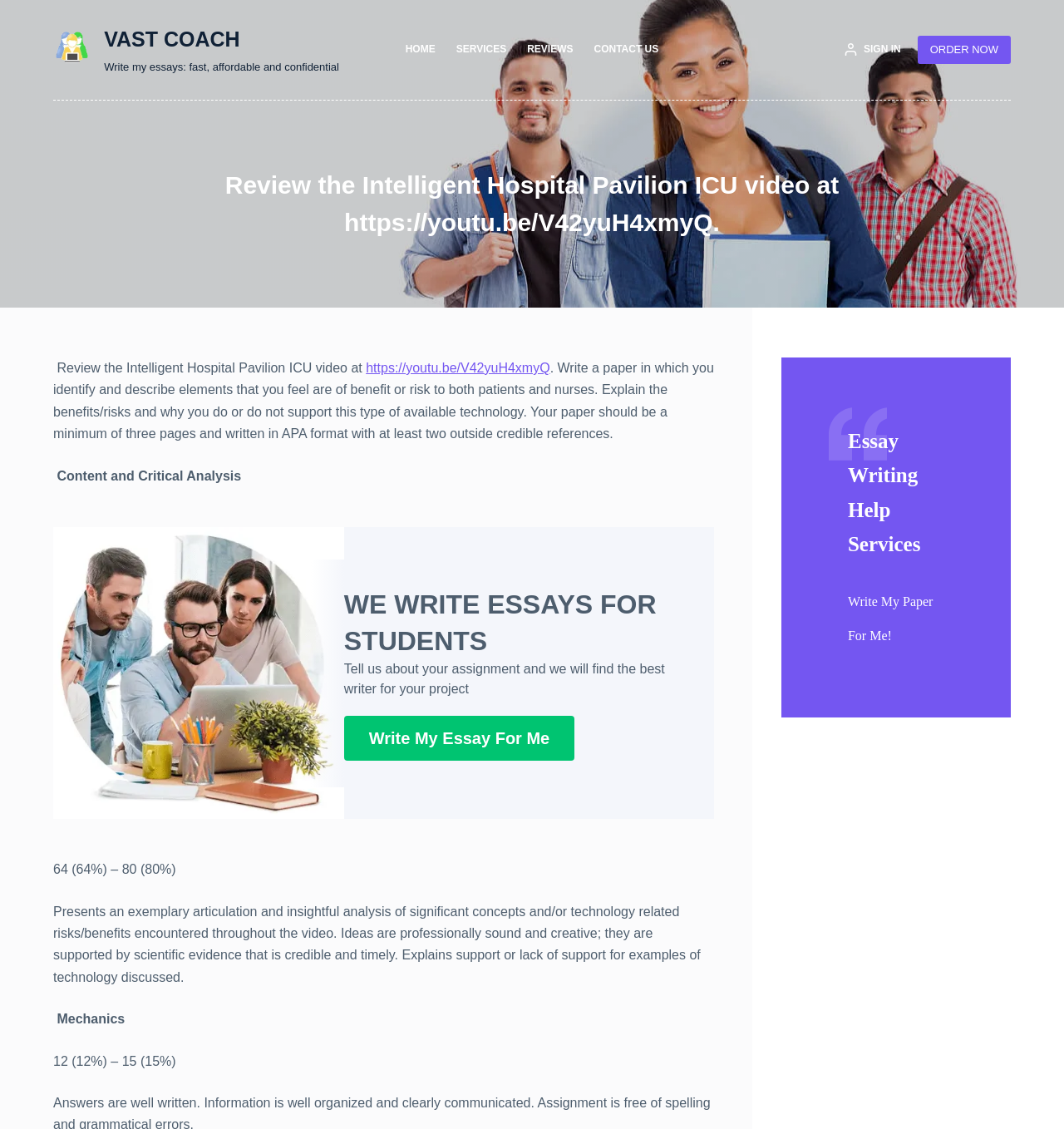What is the percentage range for presenting an exemplary articulation and insightful analysis?
Please provide an in-depth and detailed response to the question.

The percentage range can be found in the main content area, where it says '64 (64%) – 80 (80%)' and describes the criteria for presenting an exemplary articulation and insightful analysis of significant concepts and/or technology related risks/benefits encountered throughout the video.